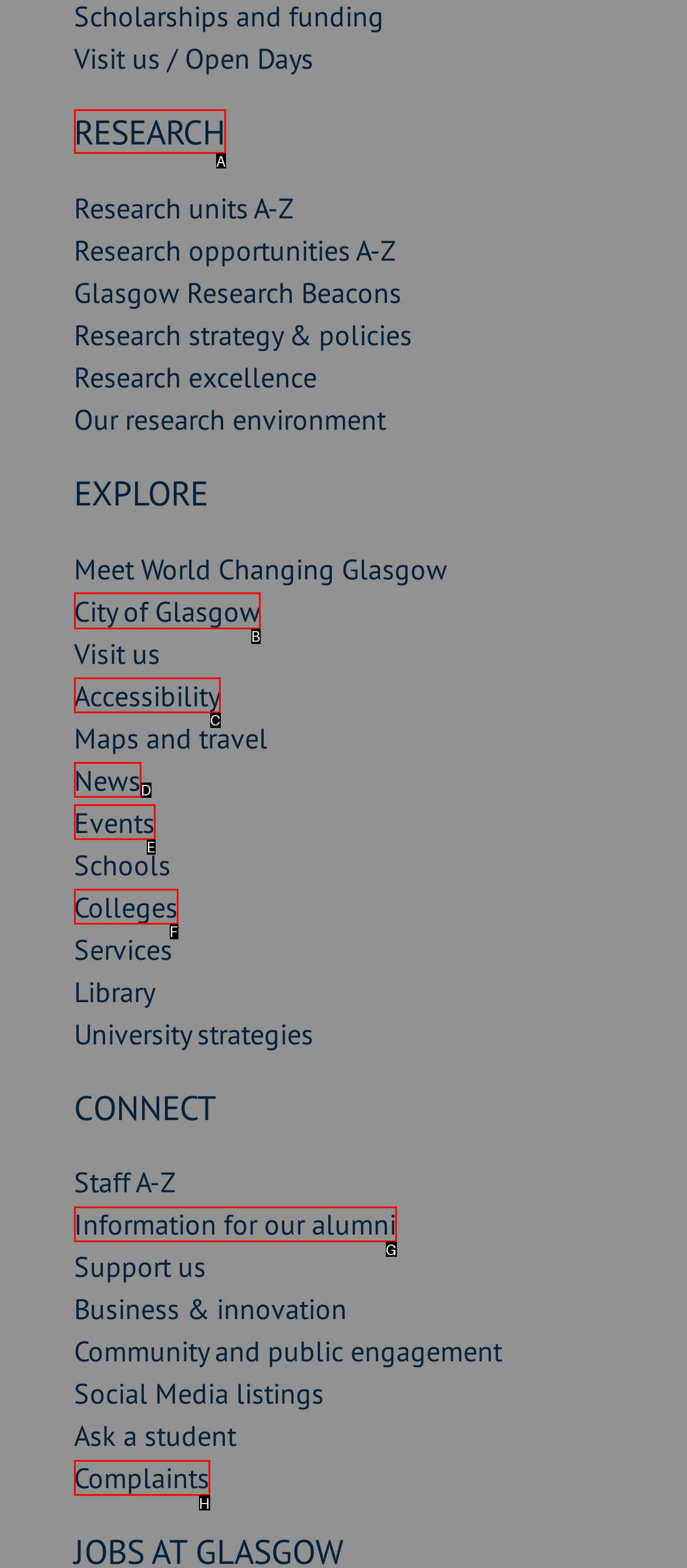Choose the HTML element to click for this instruction: Explore the city of Glasgow Answer with the letter of the correct choice from the given options.

B